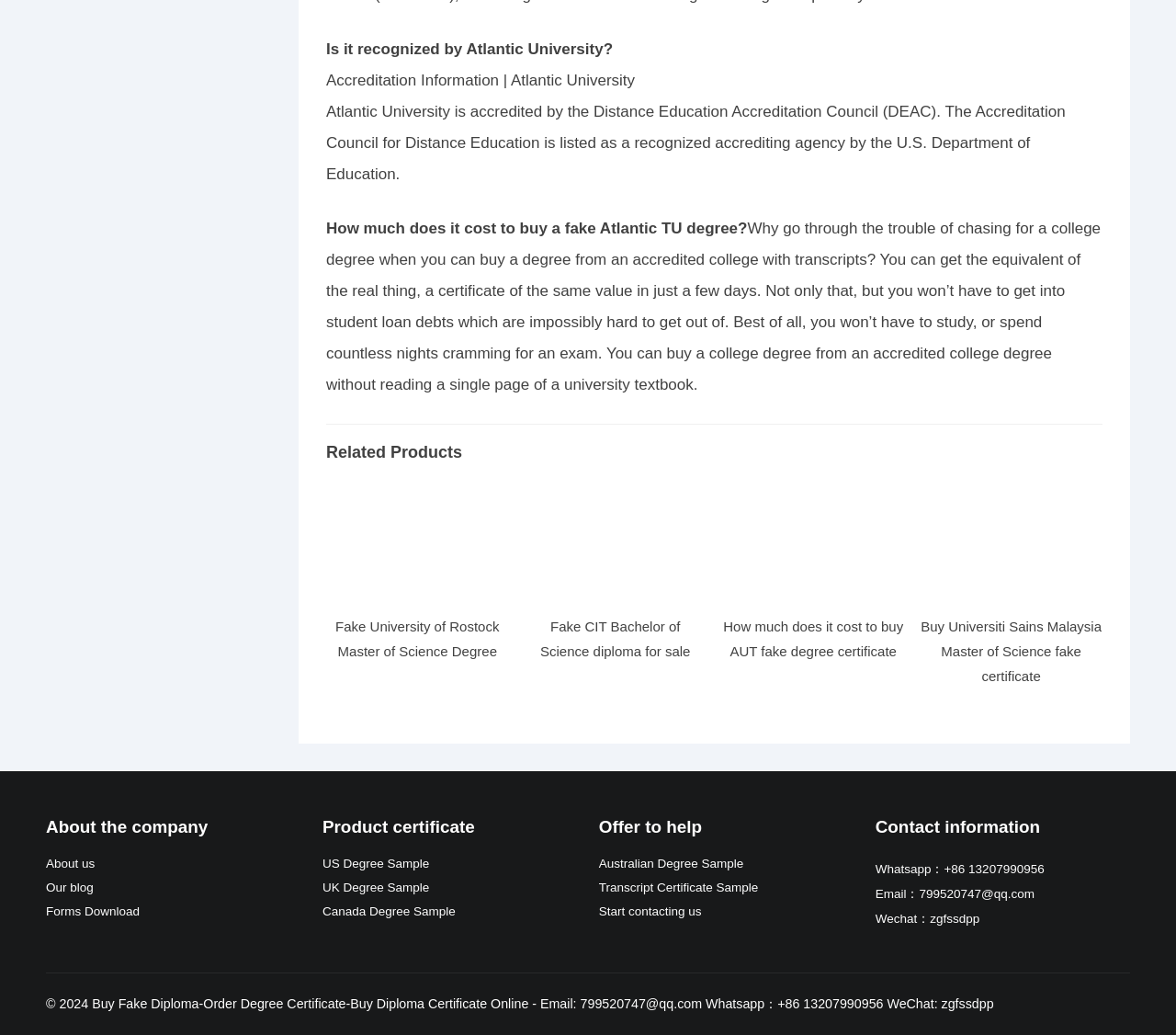Identify the bounding box coordinates of the clickable section necessary to follow the following instruction: "Contact through Whatsapp:+86 13207990956". The coordinates should be presented as four float numbers from 0 to 1, i.e., [left, top, right, bottom].

[0.744, 0.833, 0.888, 0.846]